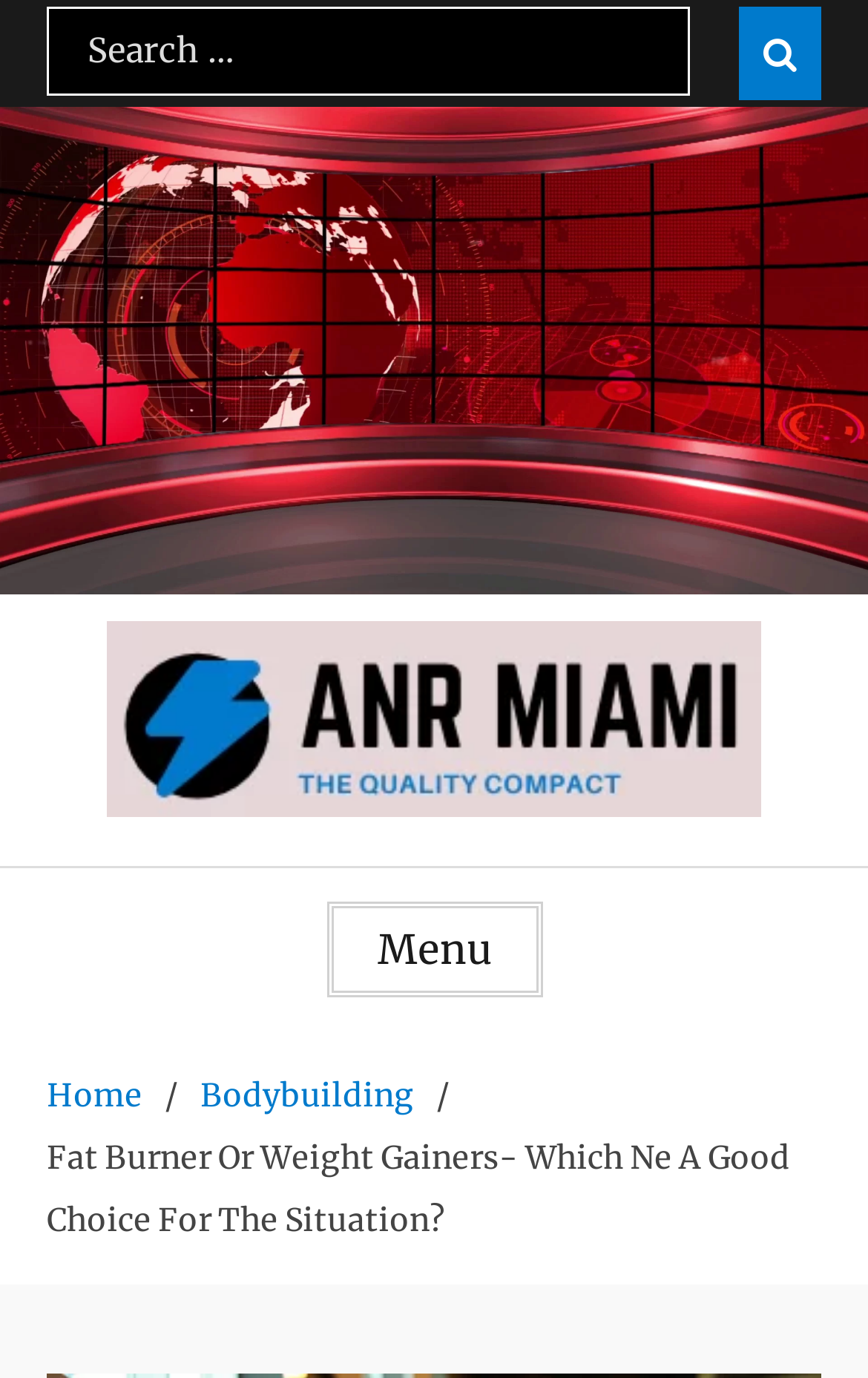Identify the bounding box coordinates for the UI element described by the following text: "alt="ANR Miami"". Provide the coordinates as four float numbers between 0 and 1, in the format [left, top, right, bottom].

[0.123, 0.451, 0.877, 0.593]